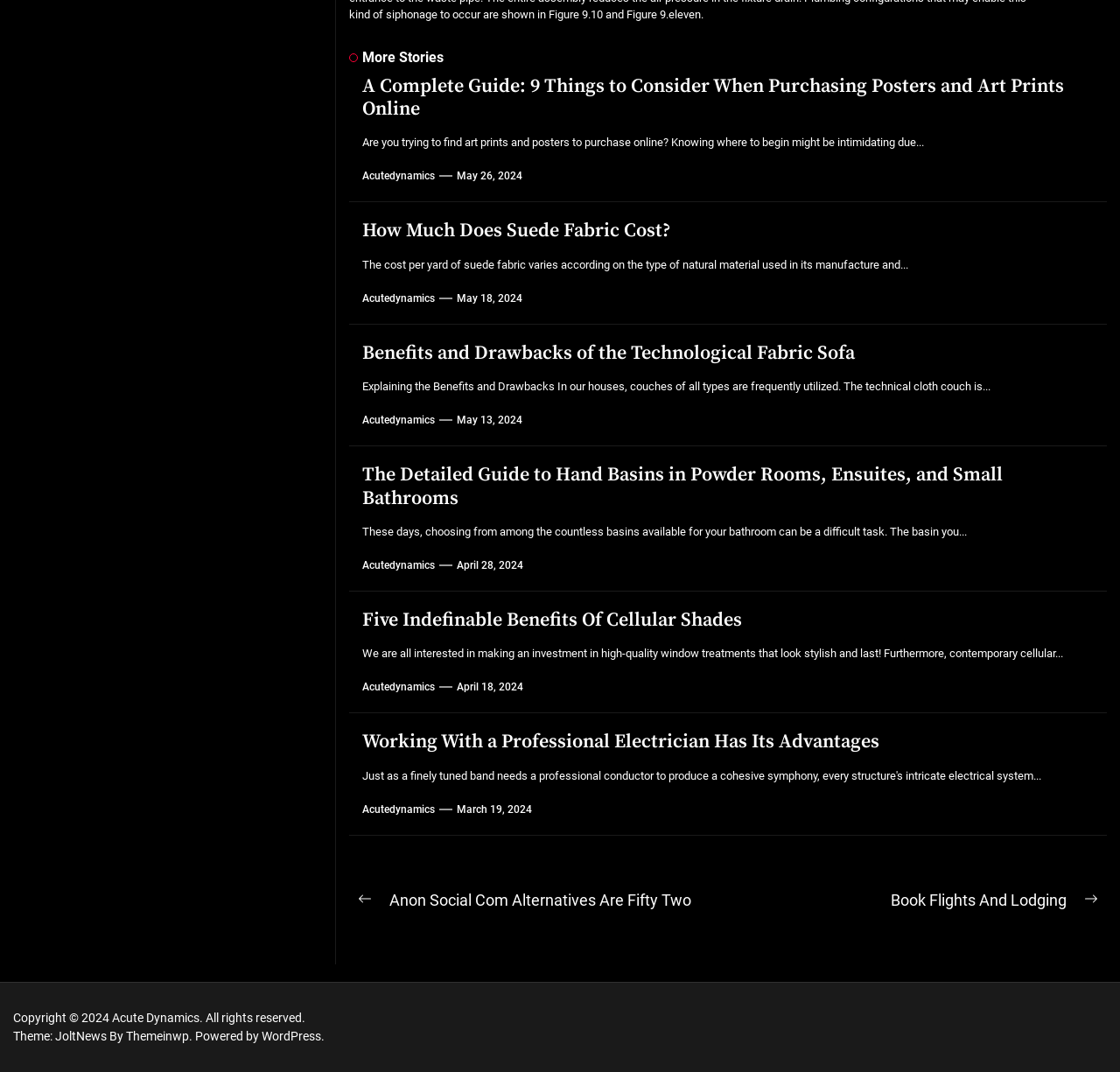Please specify the bounding box coordinates of the clickable region to carry out the following instruction: "View the post 'Benefits and Drawbacks of the Technological Fabric Sofa'". The coordinates should be four float numbers between 0 and 1, in the format [left, top, right, bottom].

[0.323, 0.318, 0.763, 0.34]